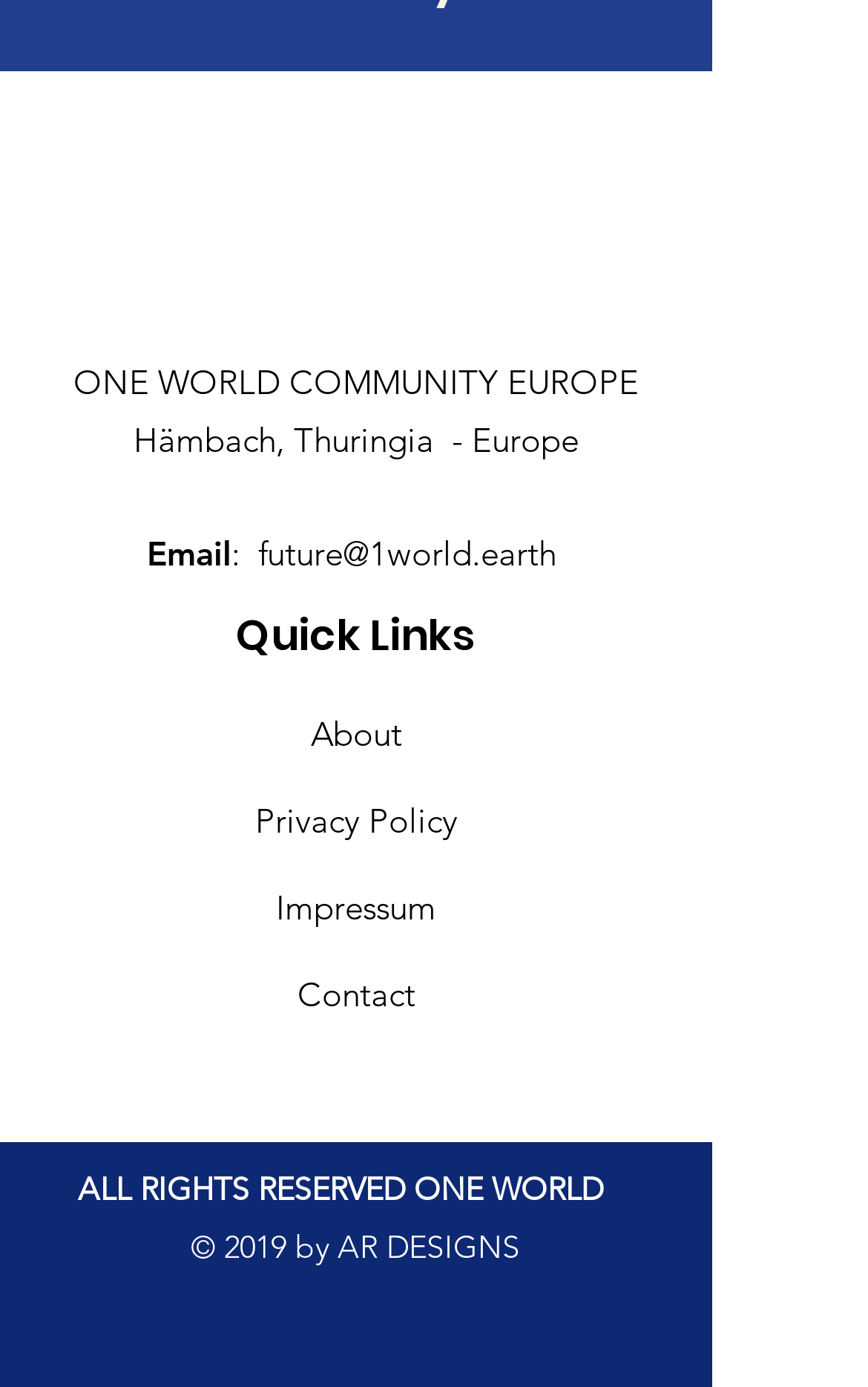From the given element description: "Privacy Policy", find the bounding box for the UI element. Provide the coordinates as four float numbers between 0 and 1, in the order [left, top, right, bottom].

[0.294, 0.577, 0.527, 0.607]